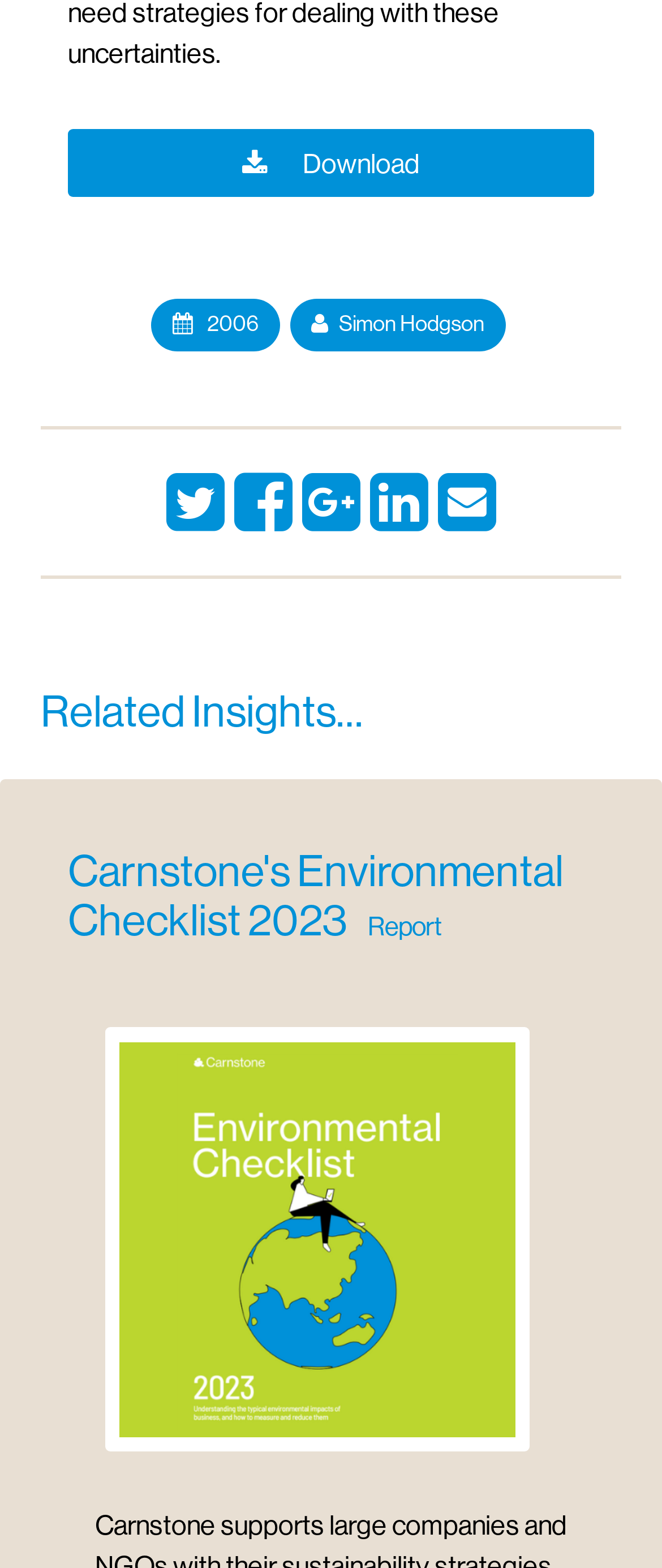Analyze the image and provide a detailed answer to the question: Is there an image related to the report on the webpage?

There is an image related to the report with the bounding box coordinates [0.159, 0.655, 0.8, 0.926], which is described as 'Carnstone's Environmental Checklist 2023'.